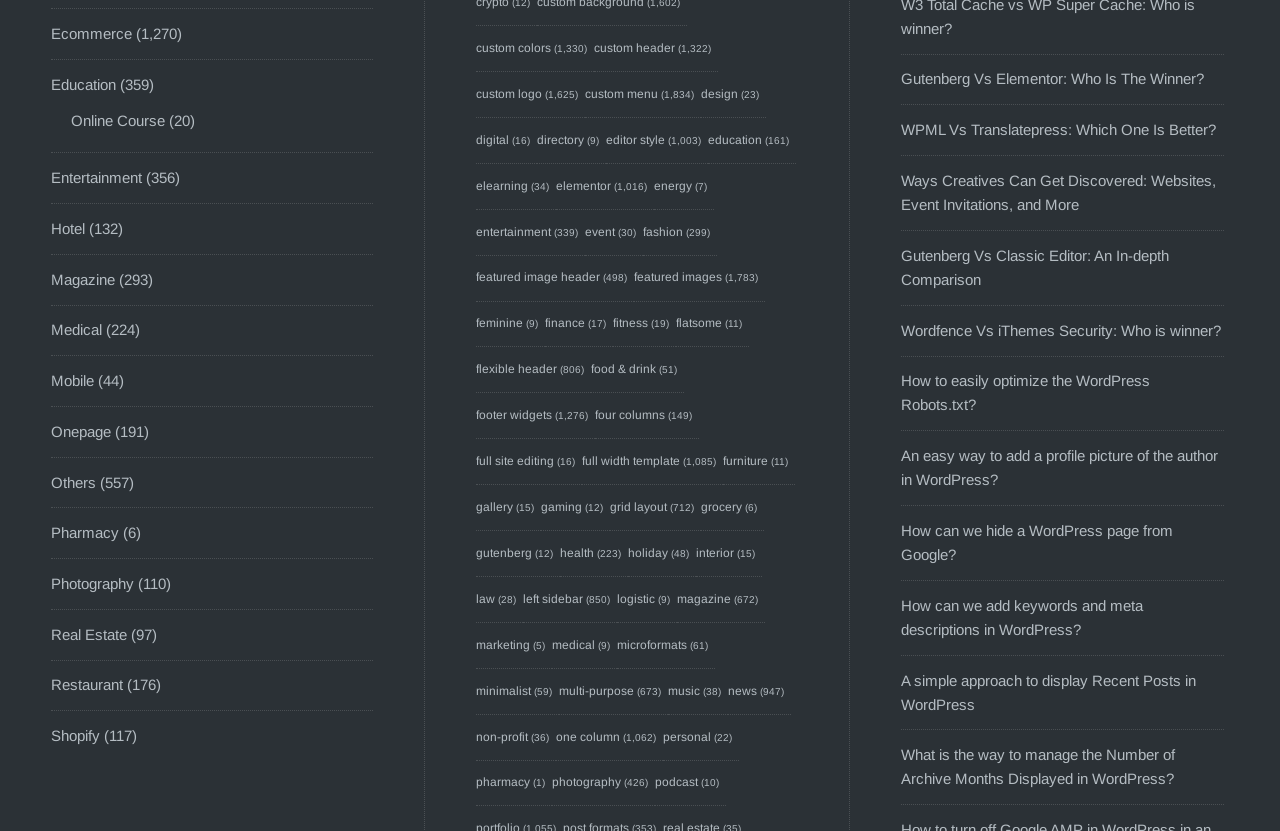How many categories start with the letter 'E'?
Examine the image and give a concise answer in one word or a short phrase.

3